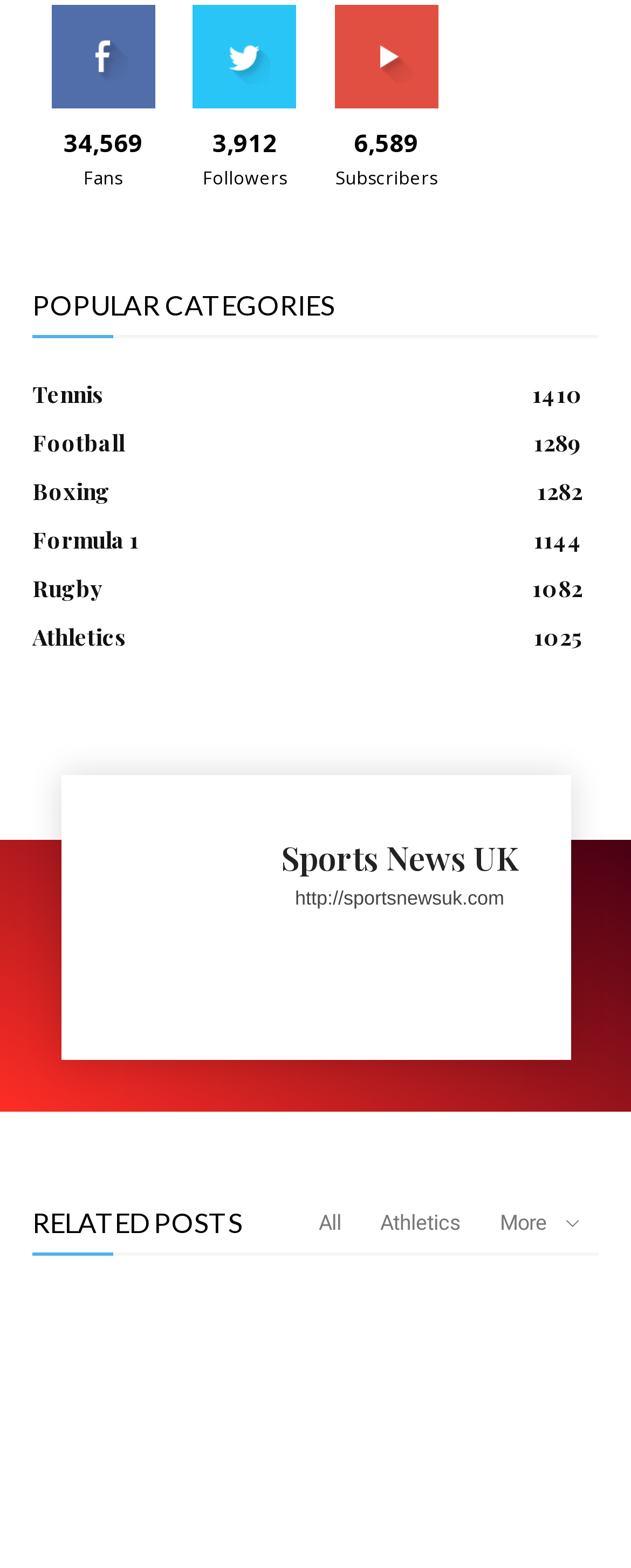Please identify the bounding box coordinates of the region to click in order to complete the task: "Subscribe to the channel". The coordinates must be four float numbers between 0 and 1, specified as [left, top, right, bottom].

[0.533, 0.003, 0.692, 0.019]